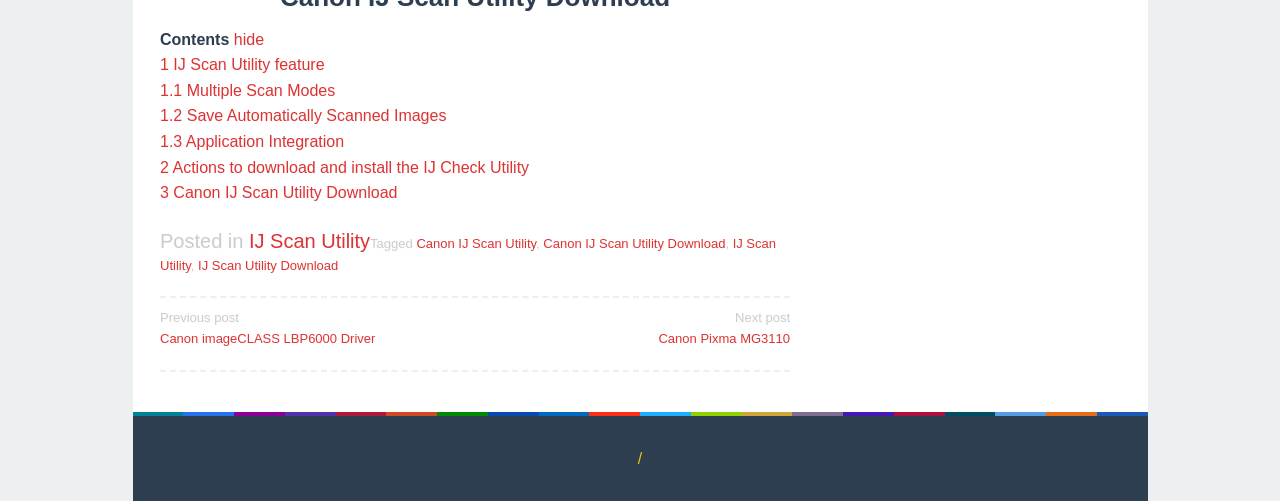Identify the bounding box of the HTML element described as: "1.3 Application Integration".

[0.125, 0.266, 0.269, 0.299]